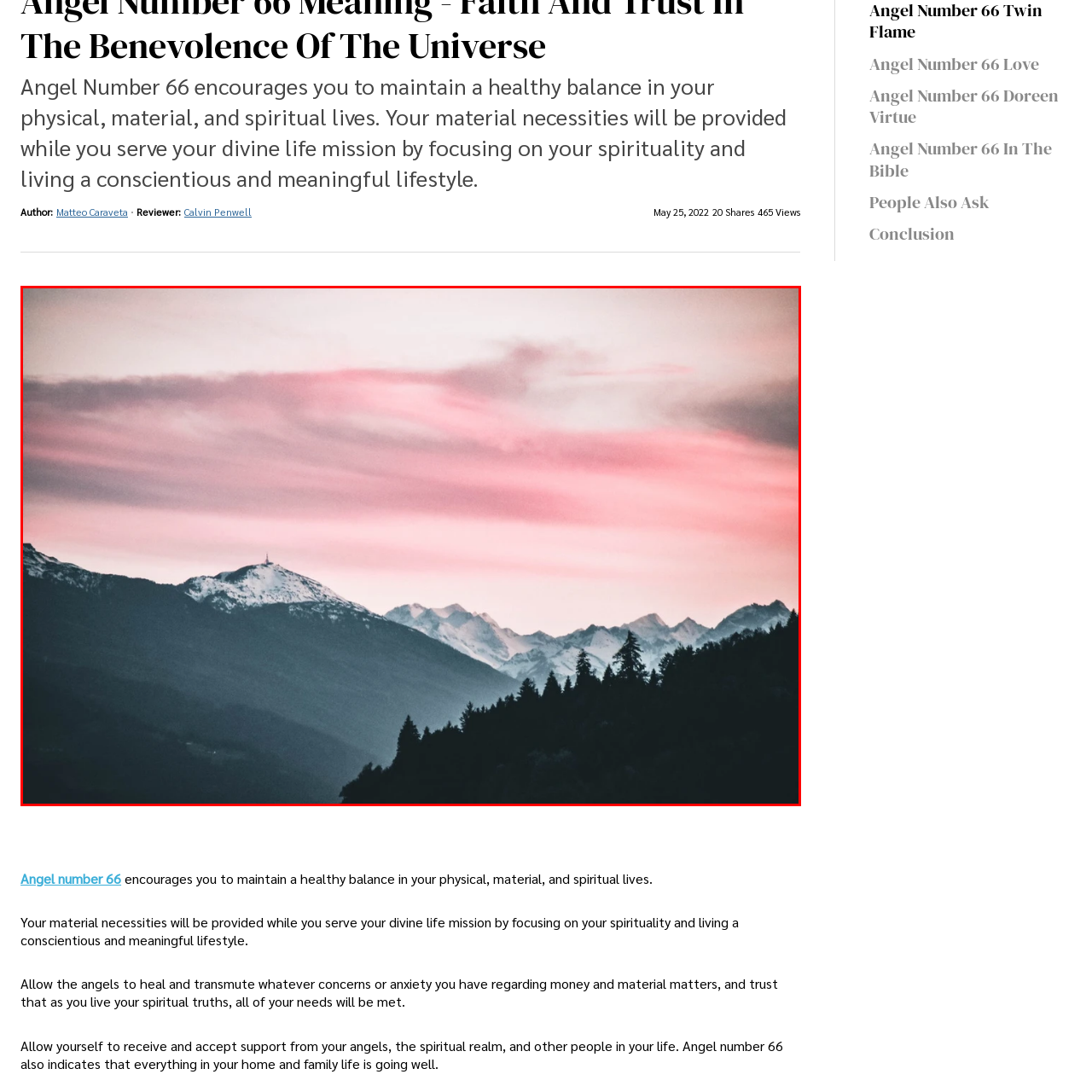Is the mountain capped with snow?
Review the image highlighted by the red bounding box and respond with a brief answer in one word or phrase.

Yes